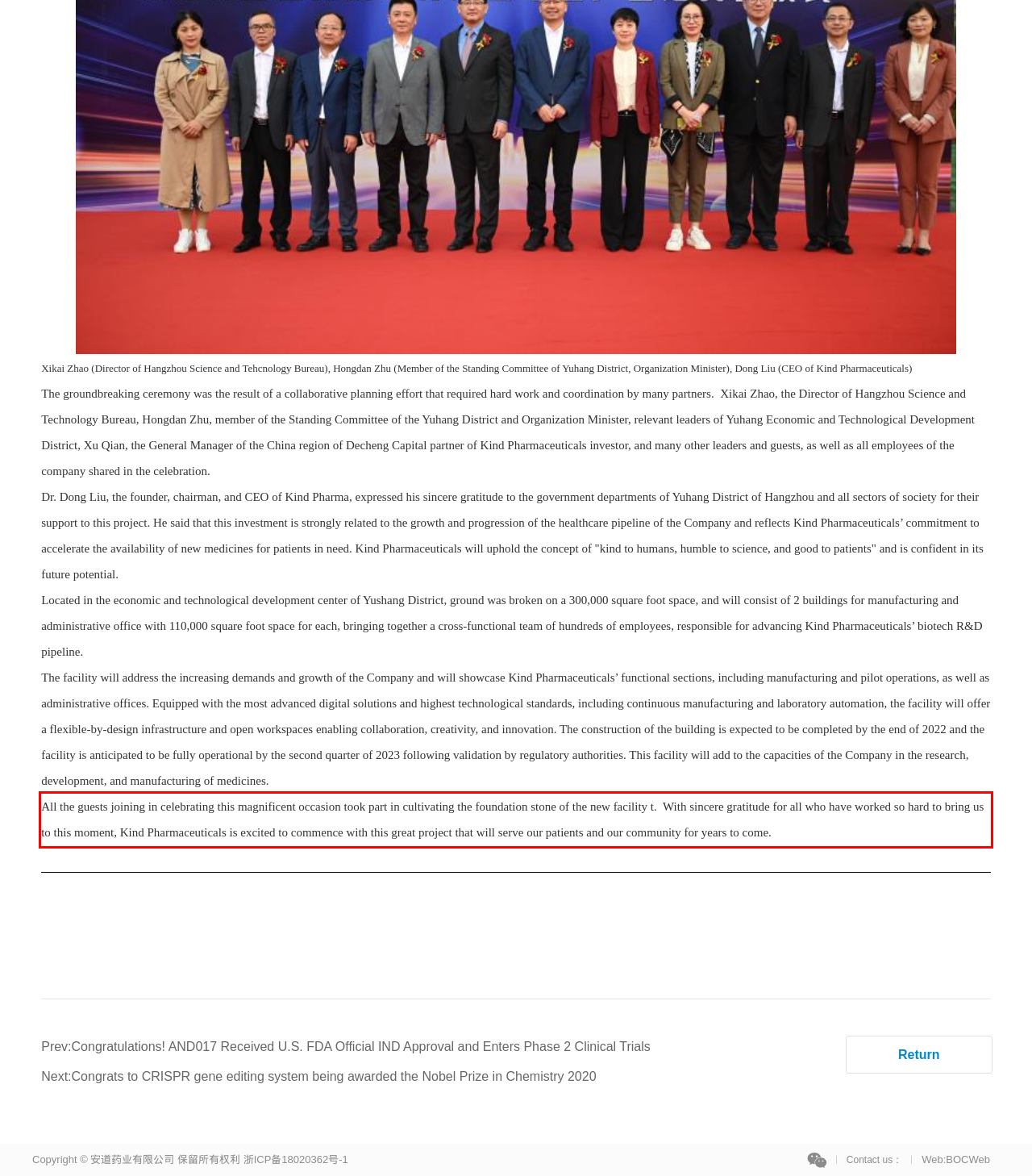Observe the screenshot of the webpage that includes a red rectangle bounding box. Conduct OCR on the content inside this red bounding box and generate the text.

All the guests joining in celebrating this magnificent occasion took part in cultivating the foundation stone of the new facility t. With sincere gratitude for all who have worked so hard to bring us to this moment, Kind Pharmaceuticals is excited to commence with this great project that will serve our patients and our community for years to come.